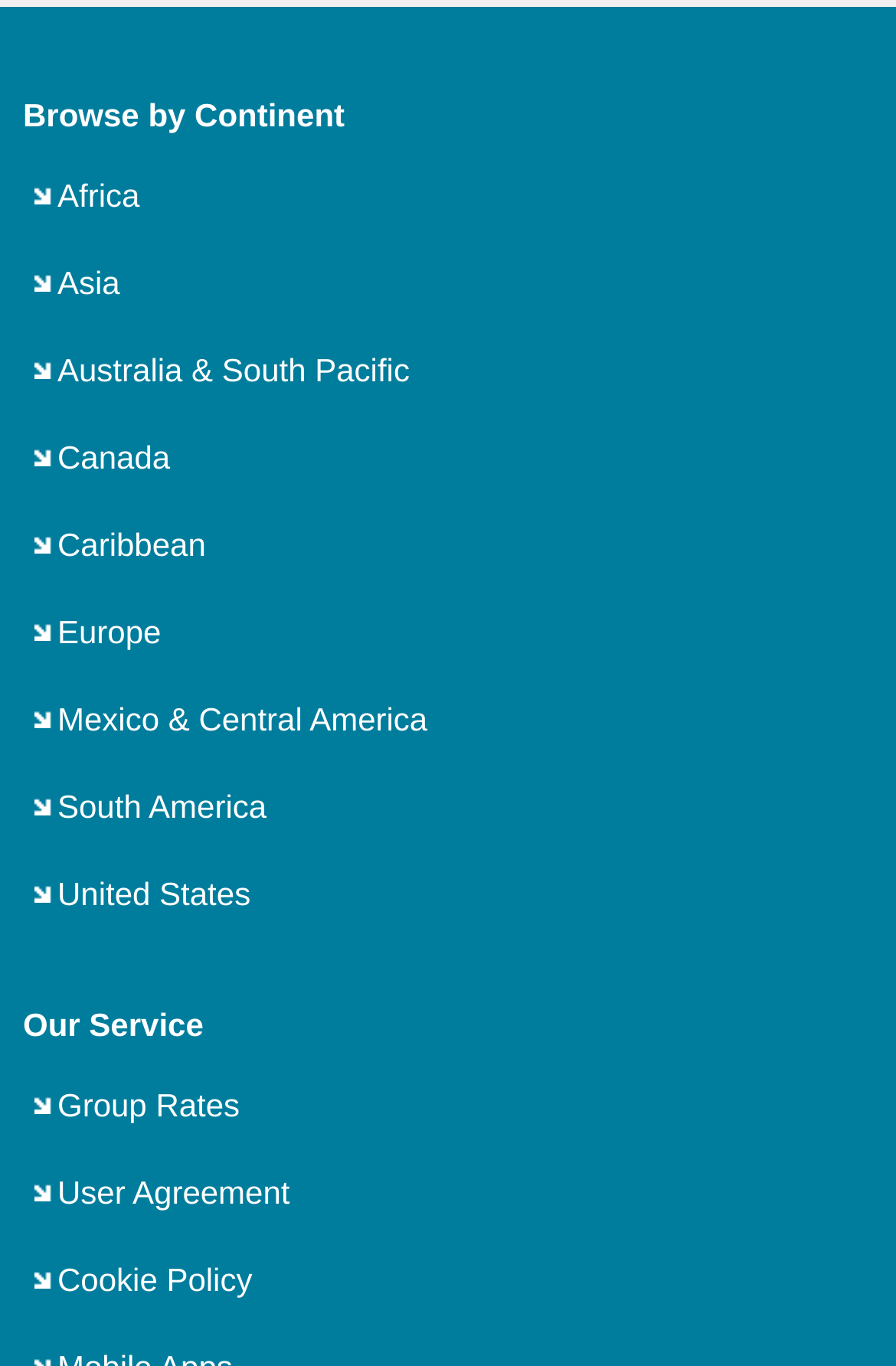Please identify the bounding box coordinates of the element I should click to complete this instruction: 'Check the news'. The coordinates should be given as four float numbers between 0 and 1, like this: [left, top, right, bottom].

None